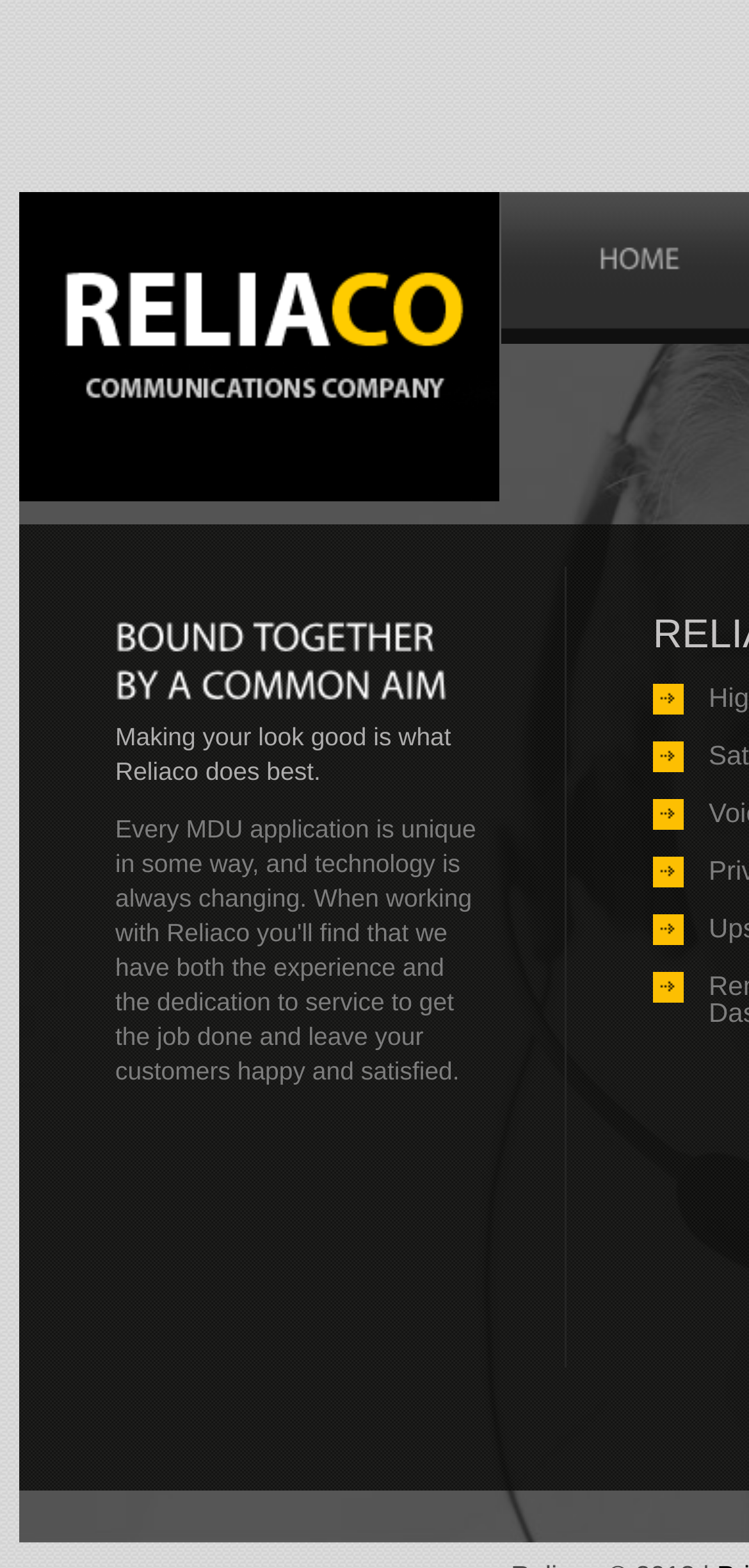What is the tone of the company's message?
Using the image as a reference, answer with just one word or a short phrase.

Confident